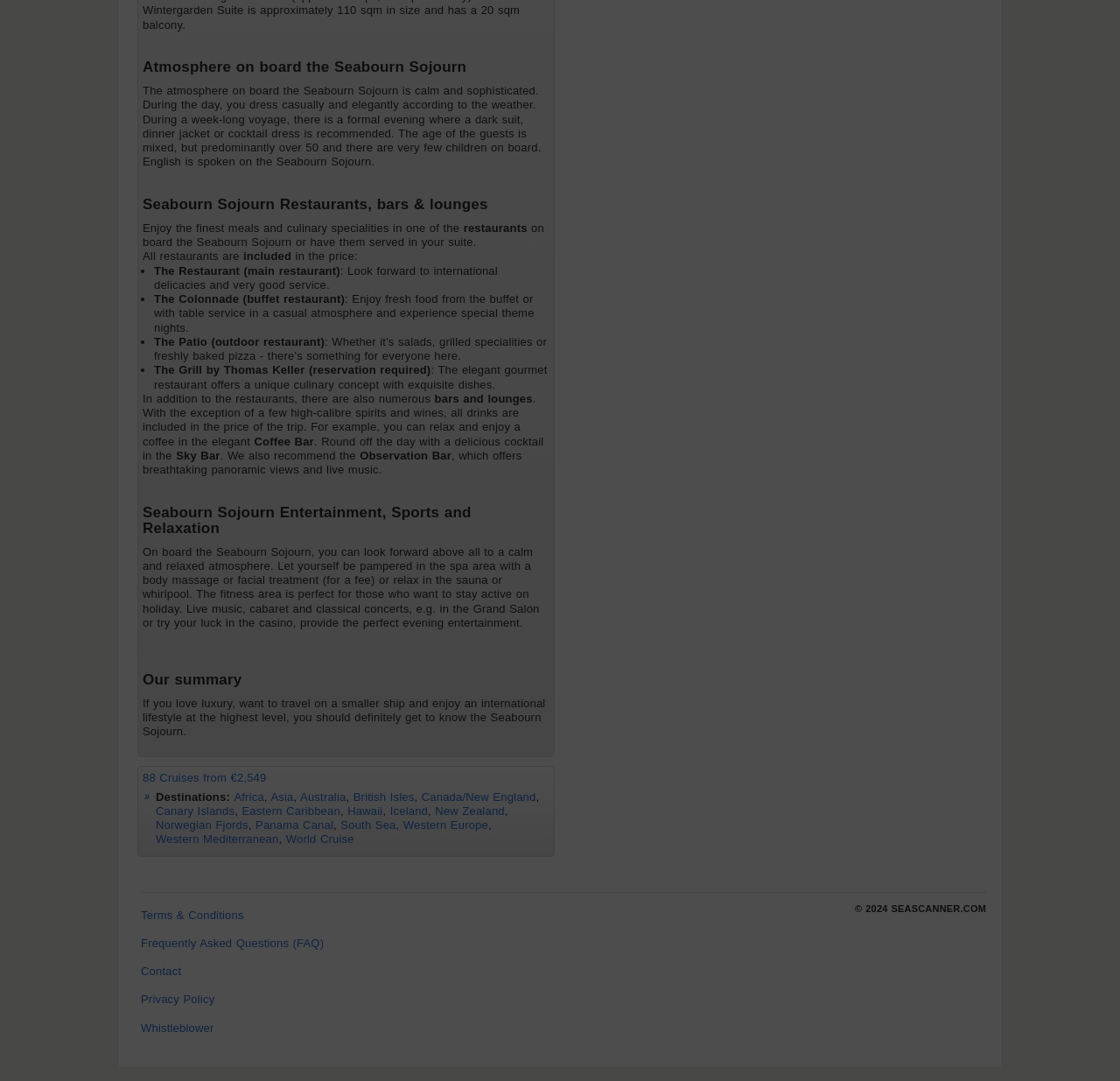Please identify the bounding box coordinates of the element that needs to be clicked to perform the following instruction: "View destinations in Africa".

[0.209, 0.731, 0.236, 0.743]